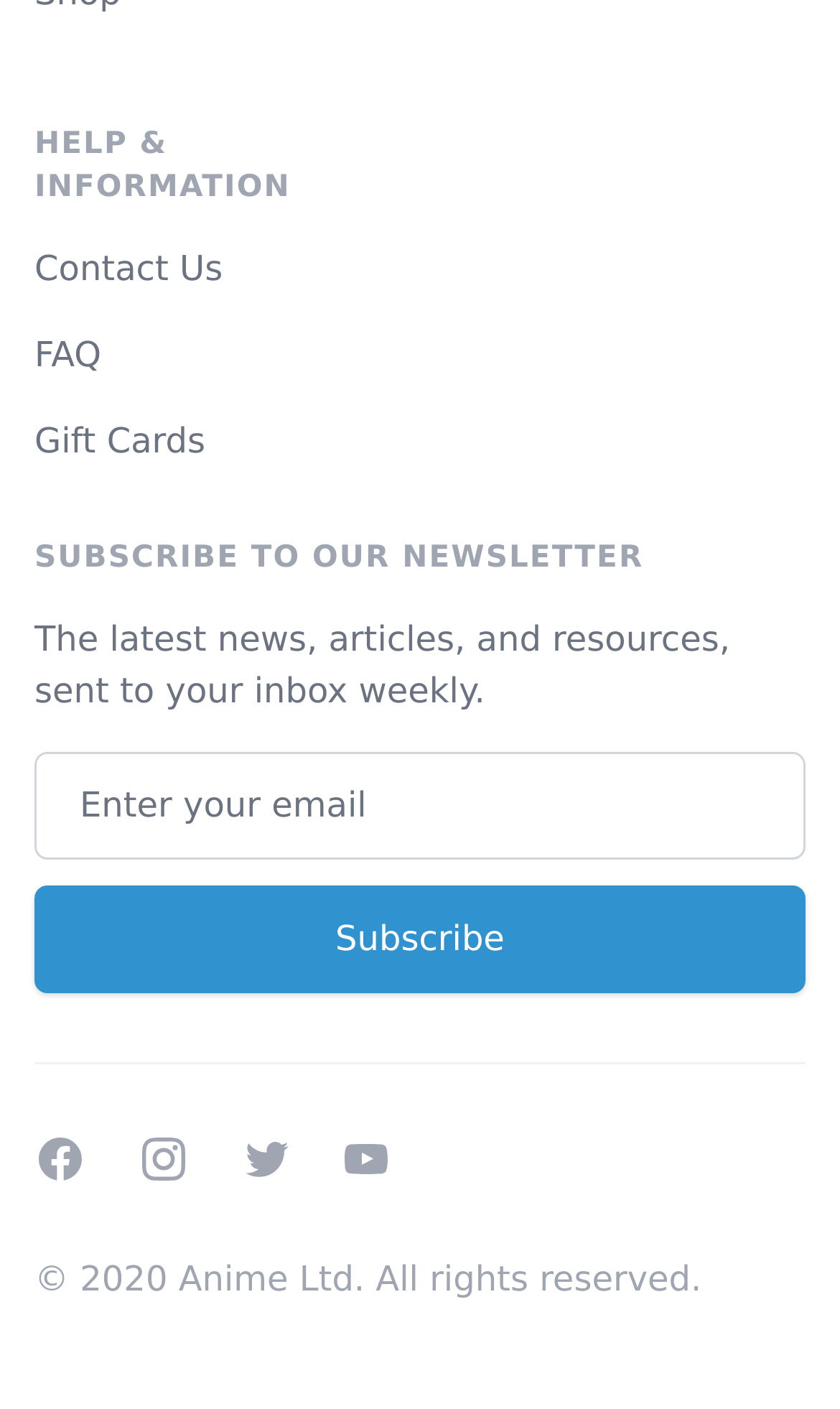Highlight the bounding box of the UI element that corresponds to this description: "name="subscribe" value="Subscribe"".

[0.041, 0.628, 0.959, 0.705]